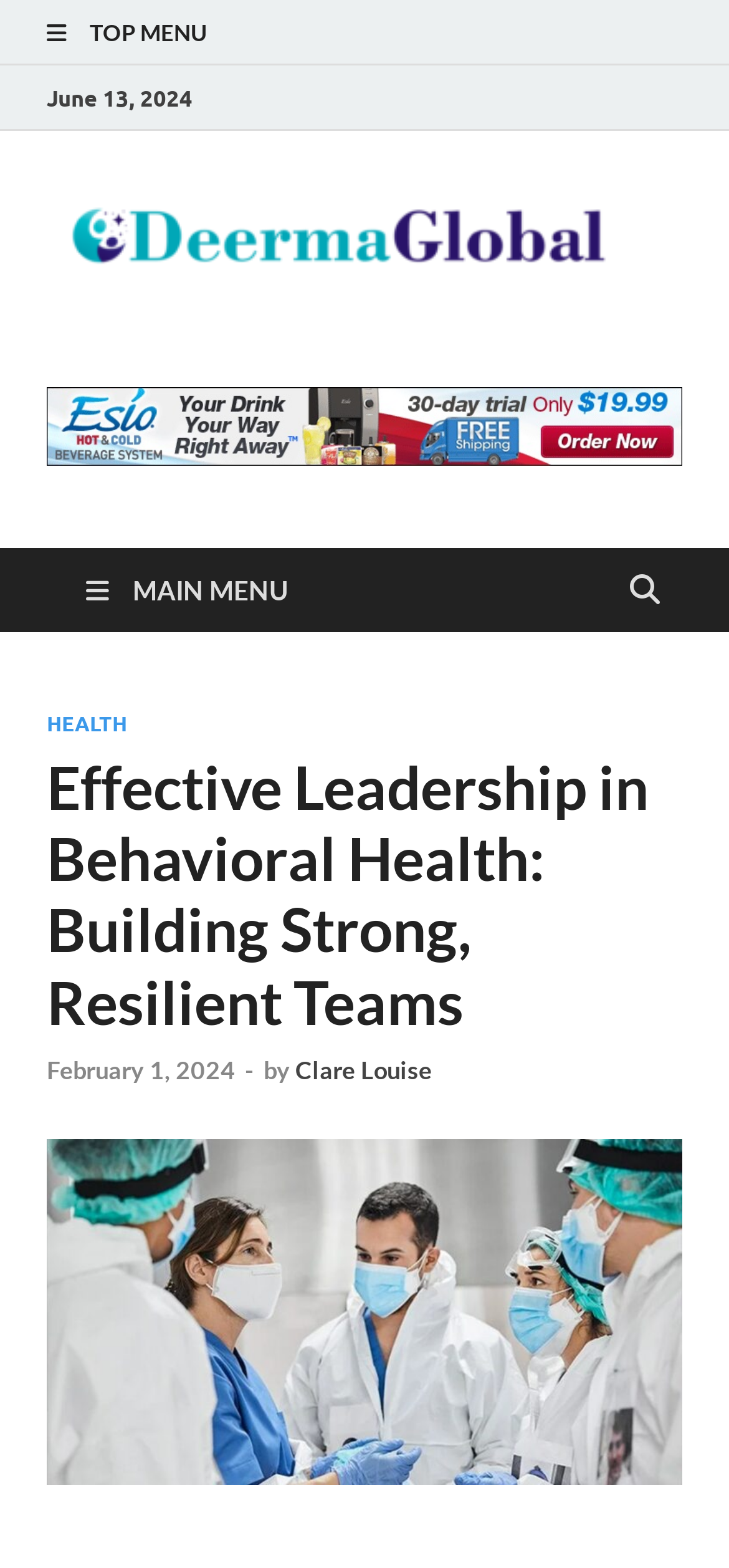Deliver a detailed narrative of the webpage's visual and textual elements.

The webpage appears to be an article or blog post about effective leadership in the behavioral health sector. At the top of the page, there is a top menu link with an icon, followed by a date "June 13, 2024" and a link to "Deerma Global" with a corresponding image. Below this, there is a complementary section that spans most of the width of the page.

The main content of the page is divided into sections, with a main menu link on the left side, which contains a header with several links and headings. The main heading of the page is "Effective Leadership in Behavioral Health: Building Strong, Resilient Teams", which is centered near the top of the main content area. Below this heading, there is a link to "HEALTH" and a date "February 1, 2024" with a time indicator. The author of the article, "Clare Louise", is credited below the date.

On the right side of the main content area, there is a link to "National Council for Mental Wellbeing" with a corresponding image. The image is positioned near the bottom of the main content area, aligned with the right edge of the page.

Overall, the webpage has a simple and organized layout, with clear headings and concise text. There are a total of 5 links, 3 images, and 4 static text elements on the page.